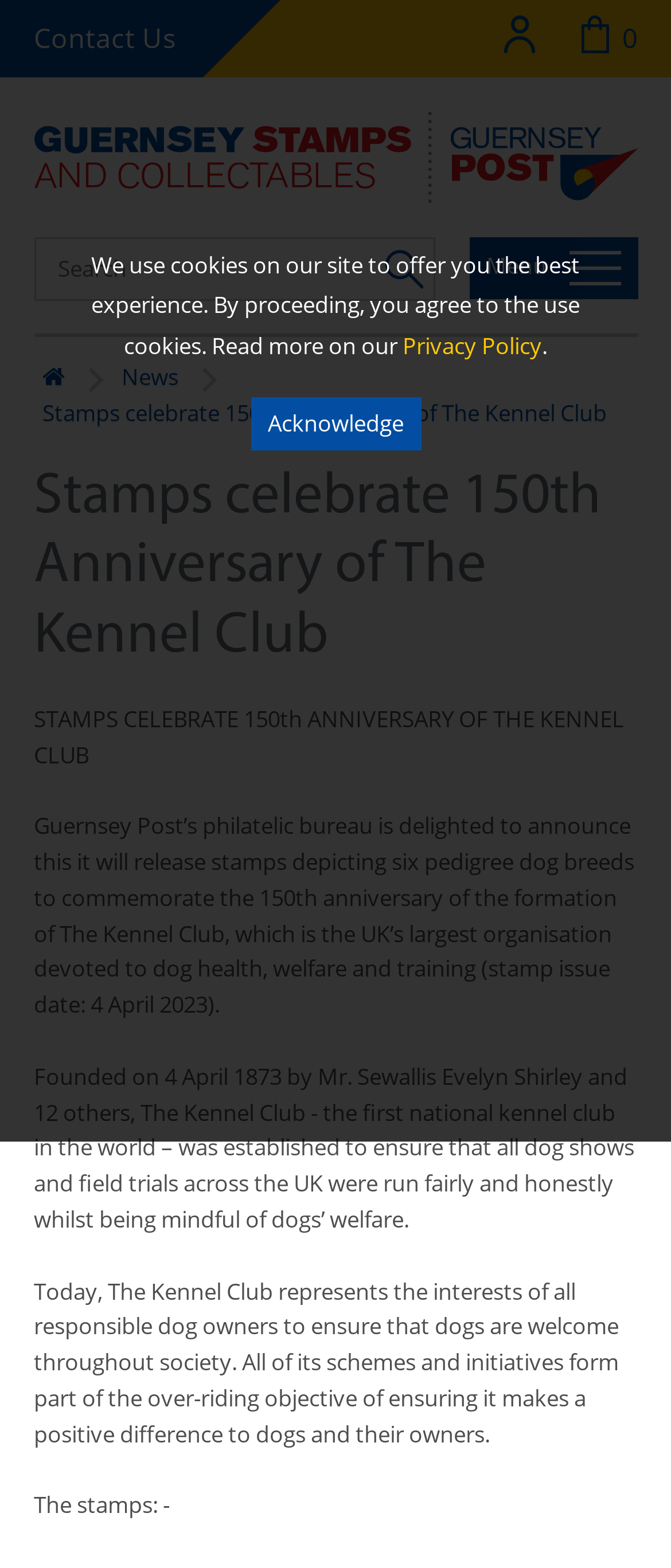Kindly determine the bounding box coordinates for the clickable area to achieve the given instruction: "Search for something".

[0.05, 0.151, 0.559, 0.192]